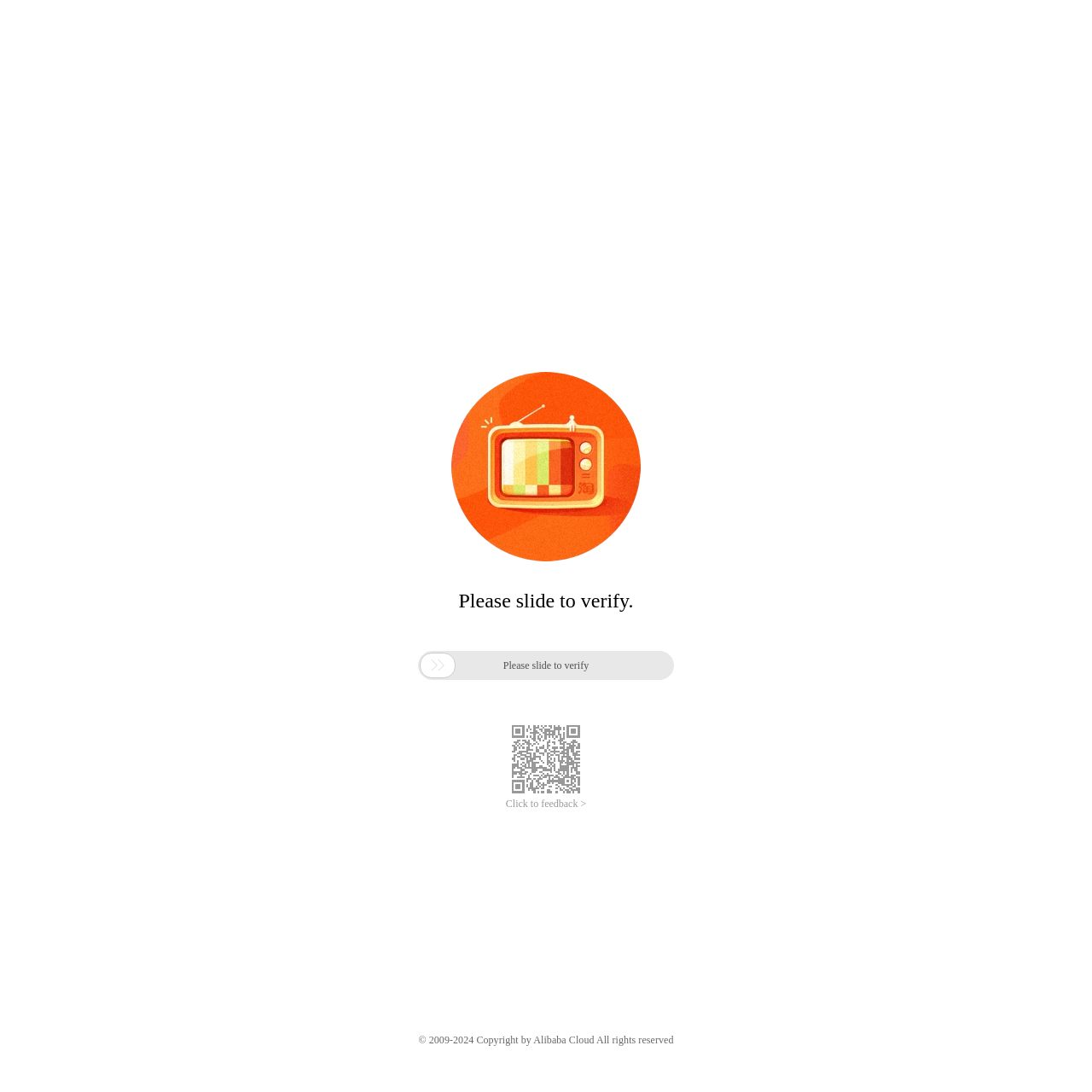Use one word or a short phrase to answer the question provided: 
What is the content of the top heading?

点击查看源网页